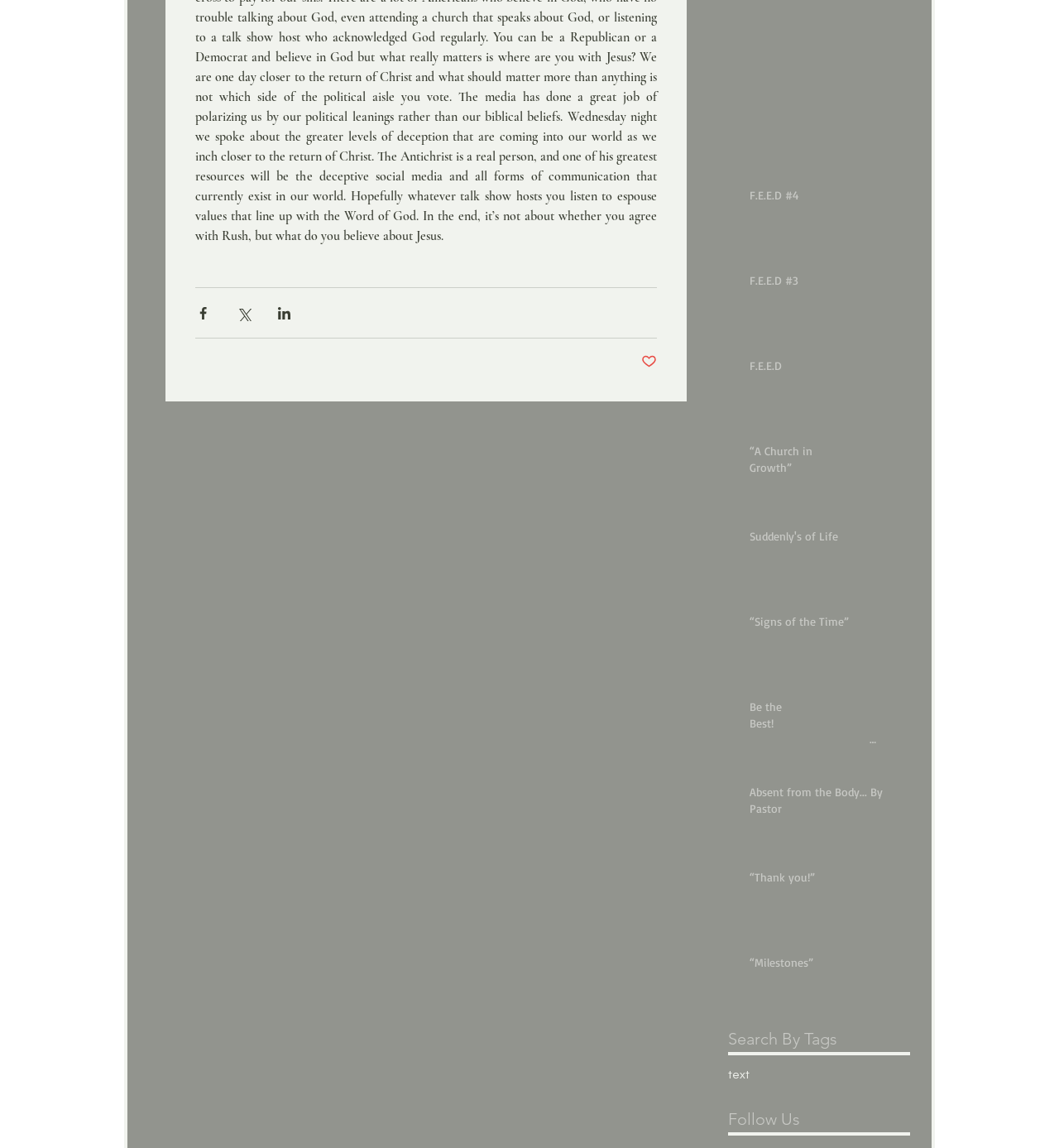Provide your answer to the question using just one word or phrase: What are the social media platforms available for sharing?

Facebook, Twitter, LinkedIn